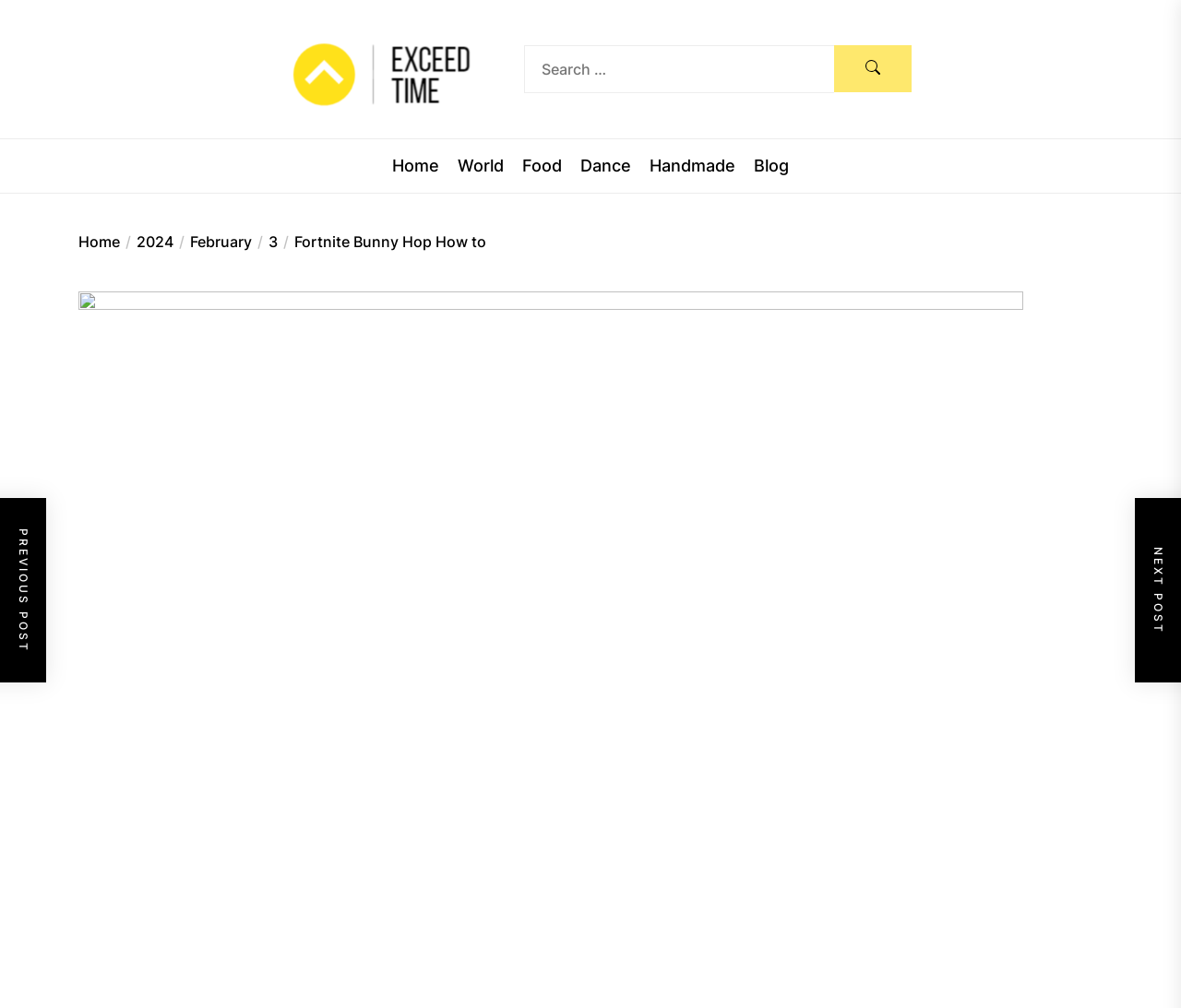Provide a brief response to the question using a single word or phrase: 
What is the text on the top-left corner?

Exceed time